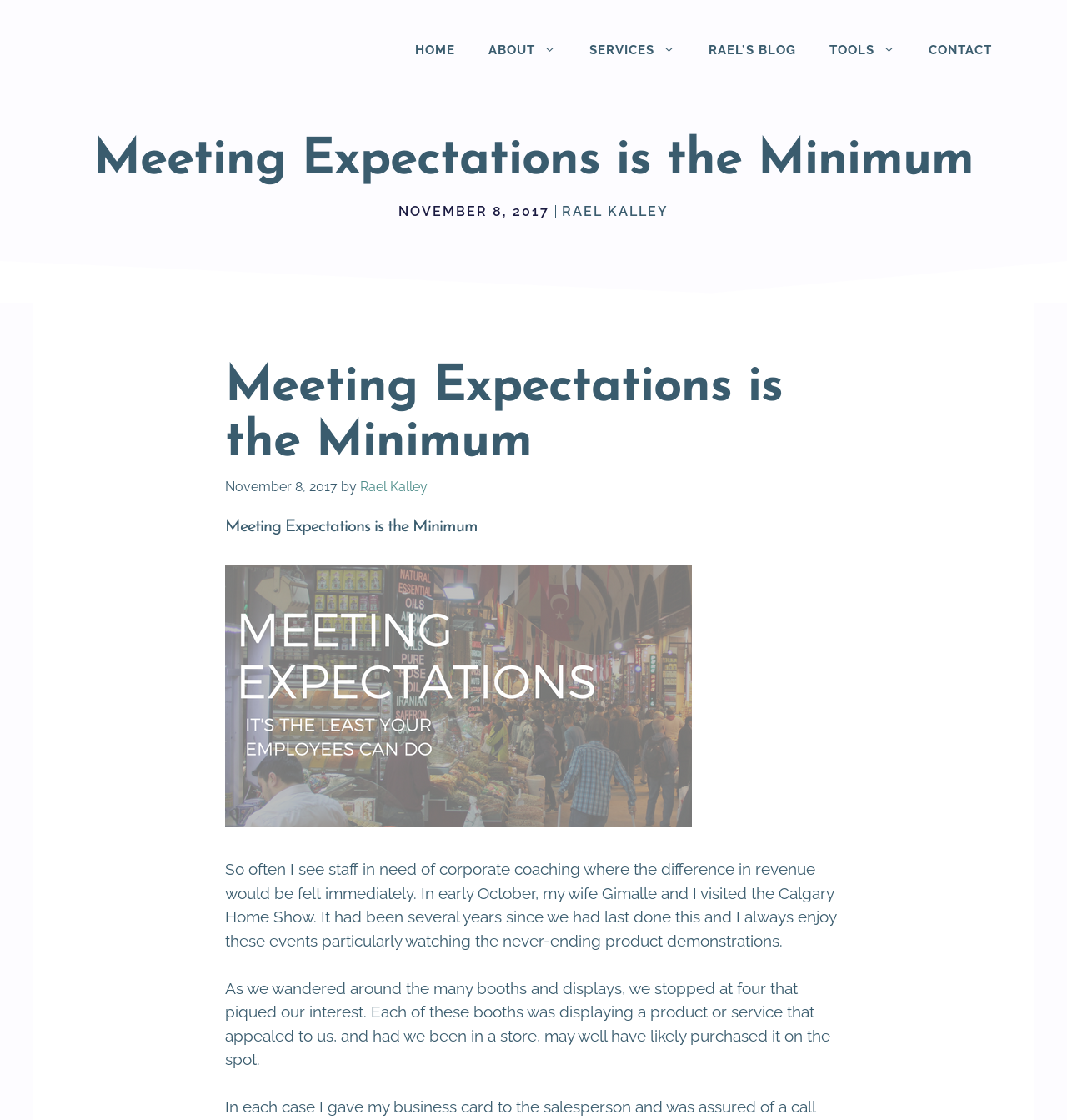Can you find the bounding box coordinates of the area I should click to execute the following instruction: "view the image of staff who needs corporate coaching"?

[0.211, 0.504, 0.648, 0.739]